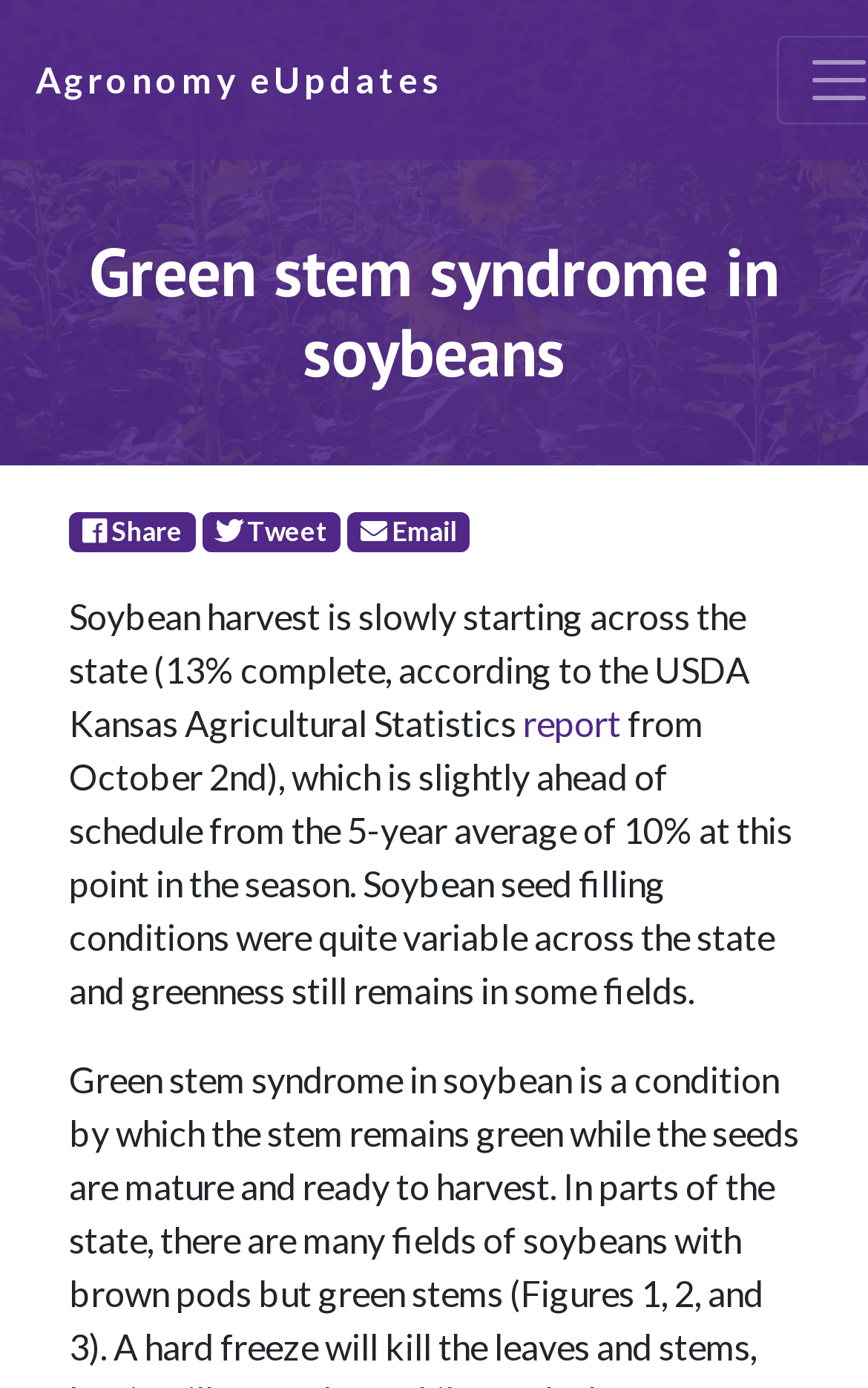Using the description: "Agronomy eUpdates", determine the UI element's bounding box coordinates. Ensure the coordinates are in the format of four float numbers between 0 and 1, i.e., [left, top, right, bottom].

[0.041, 0.03, 0.511, 0.085]